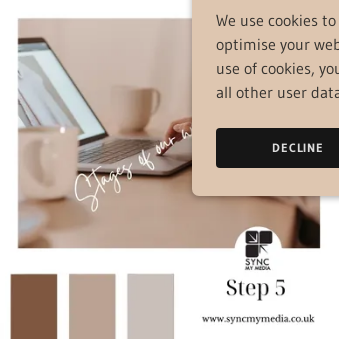What is the current stage of the web design process?
Offer a detailed and full explanation in response to the question.

The image illustrates 'Step 5' in the web design process, which is highlighted in the label positioned prominently on the image, indicating that this is the final stage of development.